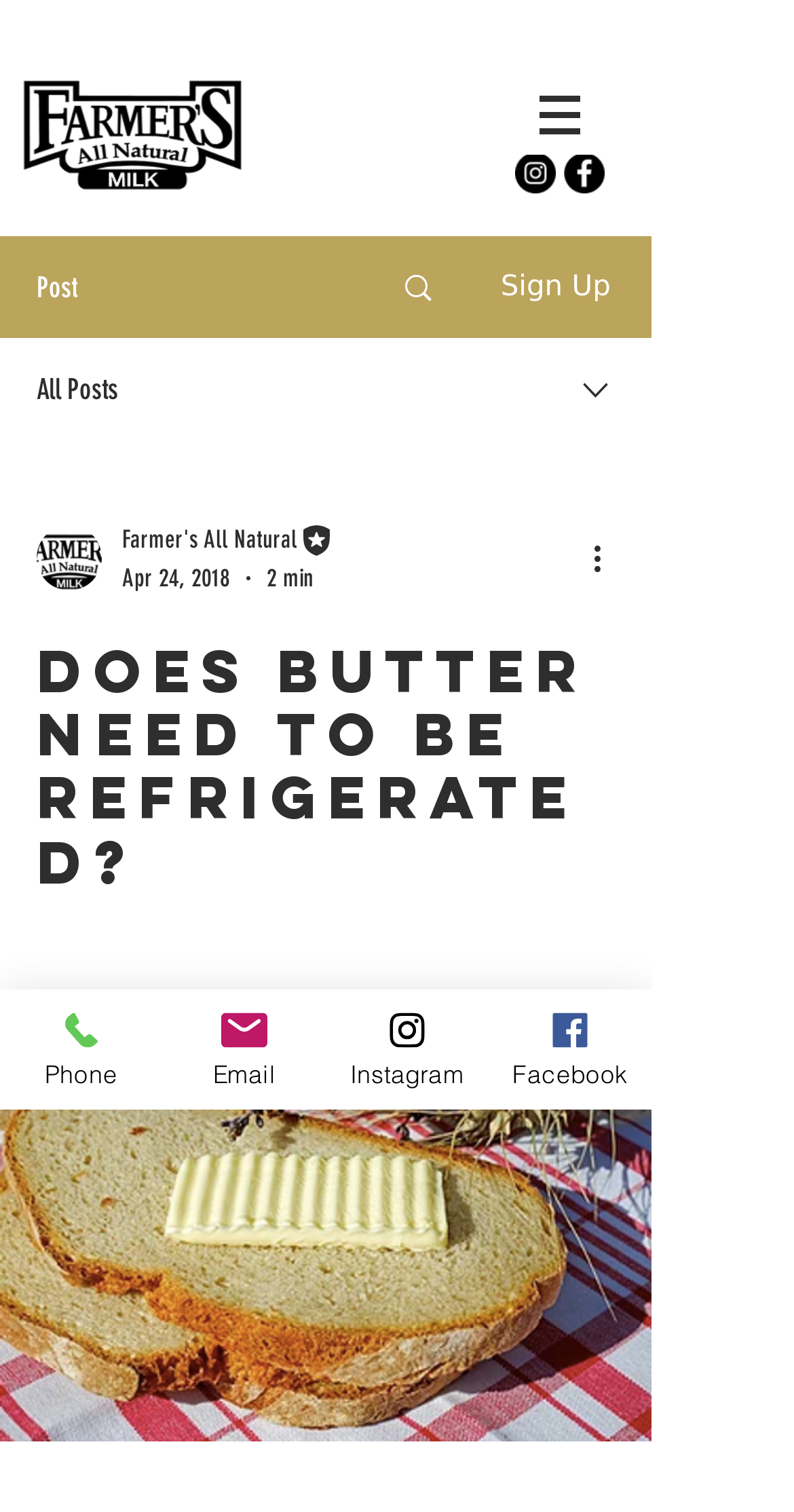Analyze and describe the webpage in a detailed narrative.

The webpage is about an article titled "Does Butter Need to be Refrigerated?" and has a navigation menu at the top right corner with a button that has a popup menu. Below the navigation menu, there is a logo of FANM (Farmer's All Natural) on the top left corner. 

On the top right corner, there is a social bar with links to Instagram and Facebook, each accompanied by their respective icons. 

Below the social bar, there is a section with a post title, a sign-up button, and an "All Posts" link. There is also a combobox with a writer's picture and a dropdown menu that includes the writer's name, editor's name, and the date and time the article was posted.

The main article title "Does Butter Need to be Refrigerated?" is a heading that spans across the top of the main content area. 

At the bottom of the page, there are links to contact the website via phone, email, Instagram, and Facebook, each accompanied by their respective icons.